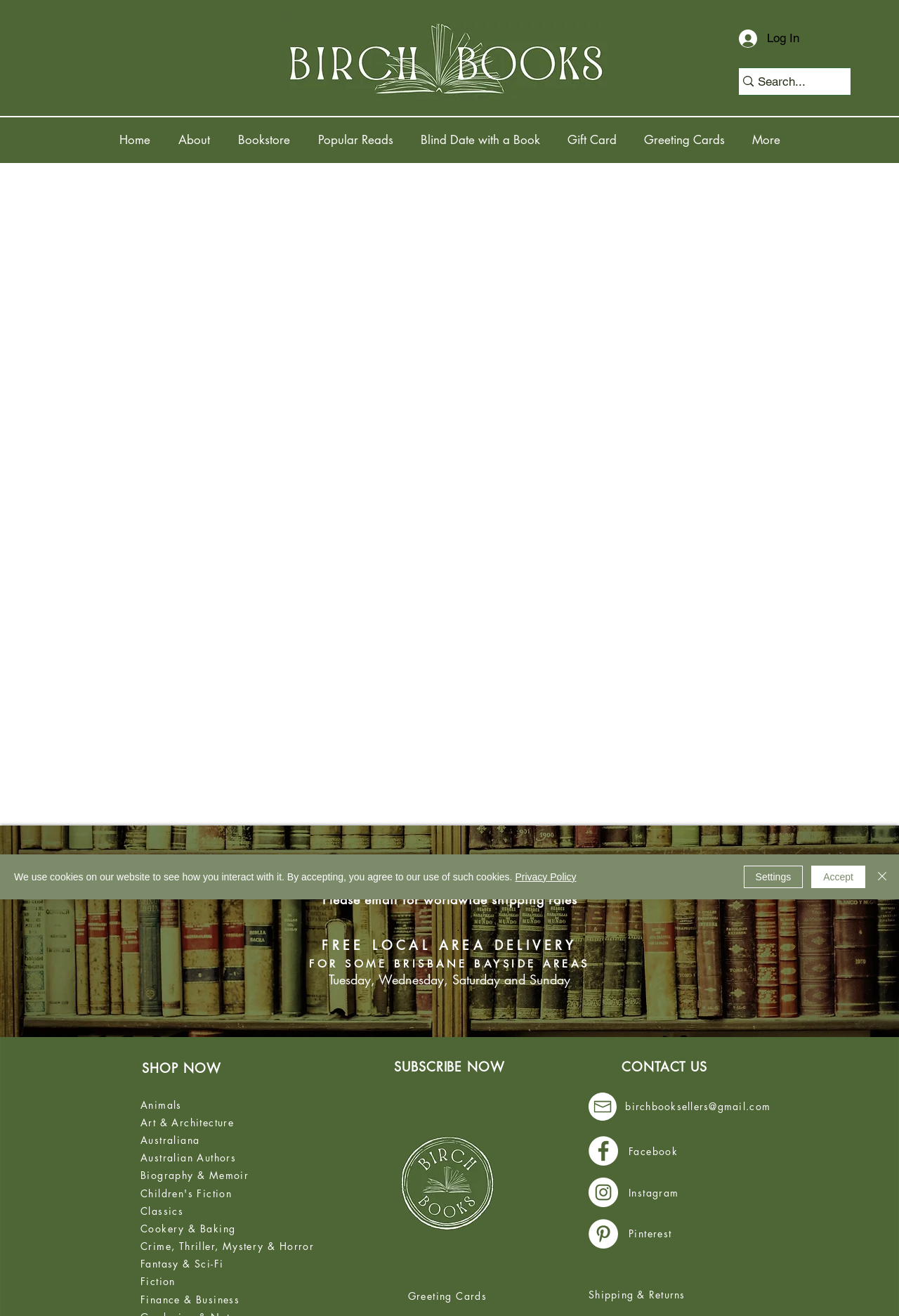Please use the details from the image to answer the following question comprehensively:
How can I contact the website?

The website provides an email address 'birchbooksellers@gmail.com' to contact them, and also has social media links to Facebook, Instagram, and Pinterest.